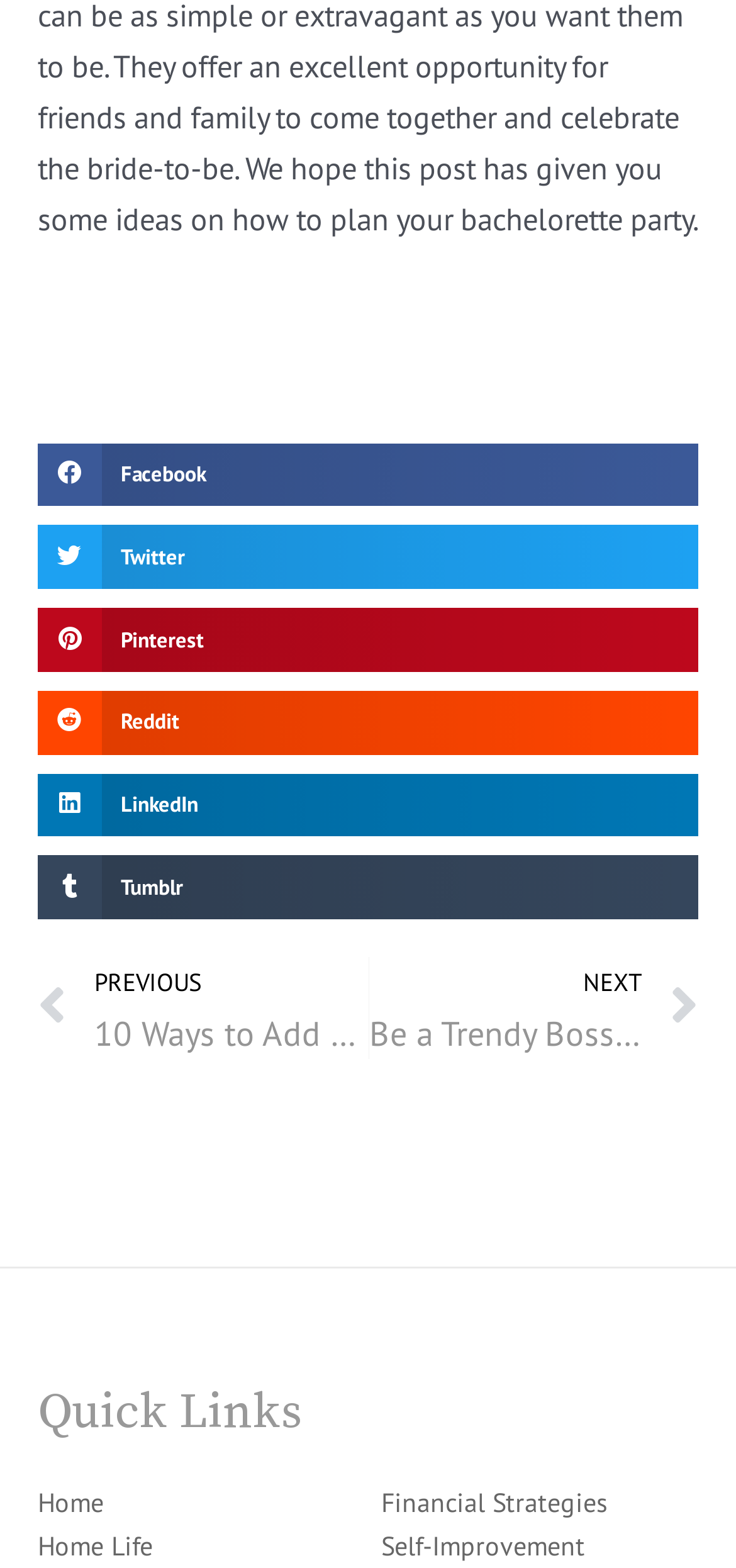Please give a short response to the question using one word or a phrase:
What is the last social media platform listed?

Tumblr